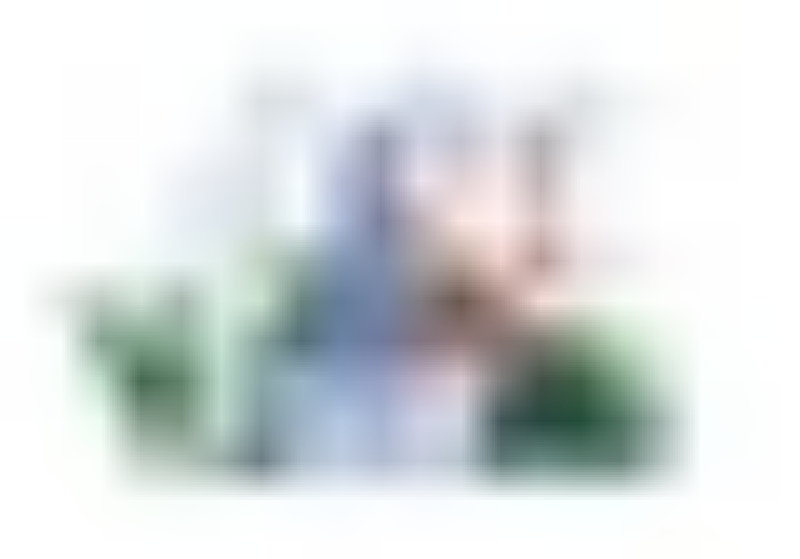Describe the image with as much detail as possible.

The image conveys a pediatric dental office's commitment to strict safety policies. In the scene, a dental professional, dressed in blue scrubs and a mask, is attentively caring for a young patient who appears to be sitting in a dental chair. The environment emphasizes cleanliness and safety, with various dental equipment and hygienic materials in the background. This visual encapsulates the office's priorities of patient wellbeing and safety assurance, reflecting standards that prioritize the health of both patients and staff during dental visits. Enhanced cleaning protocols and personal protective equipment are hallmarks of their service, ensuring a safe experience in a welcoming setting.